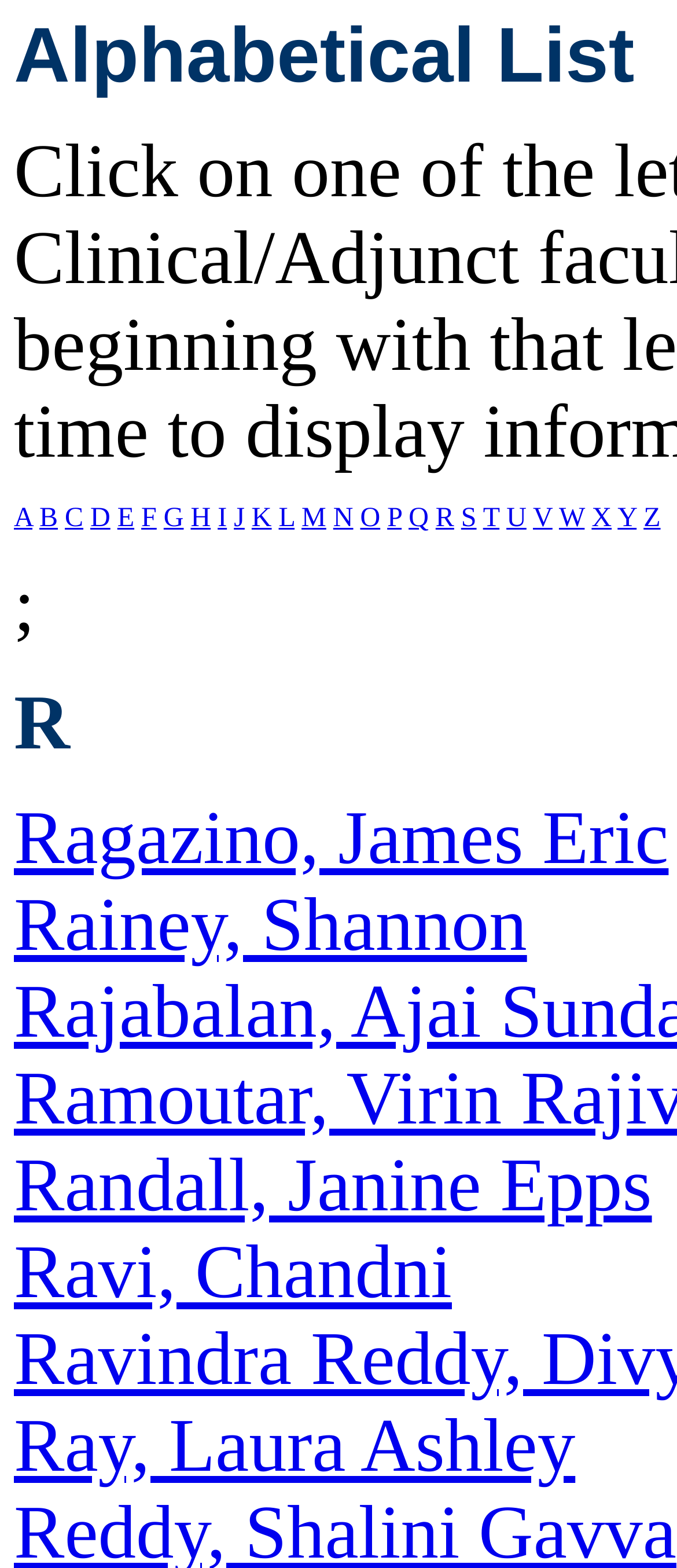Please provide the bounding box coordinates for the element that needs to be clicked to perform the instruction: "Click on the link A". The coordinates must consist of four float numbers between 0 and 1, formatted as [left, top, right, bottom].

[0.021, 0.321, 0.048, 0.34]